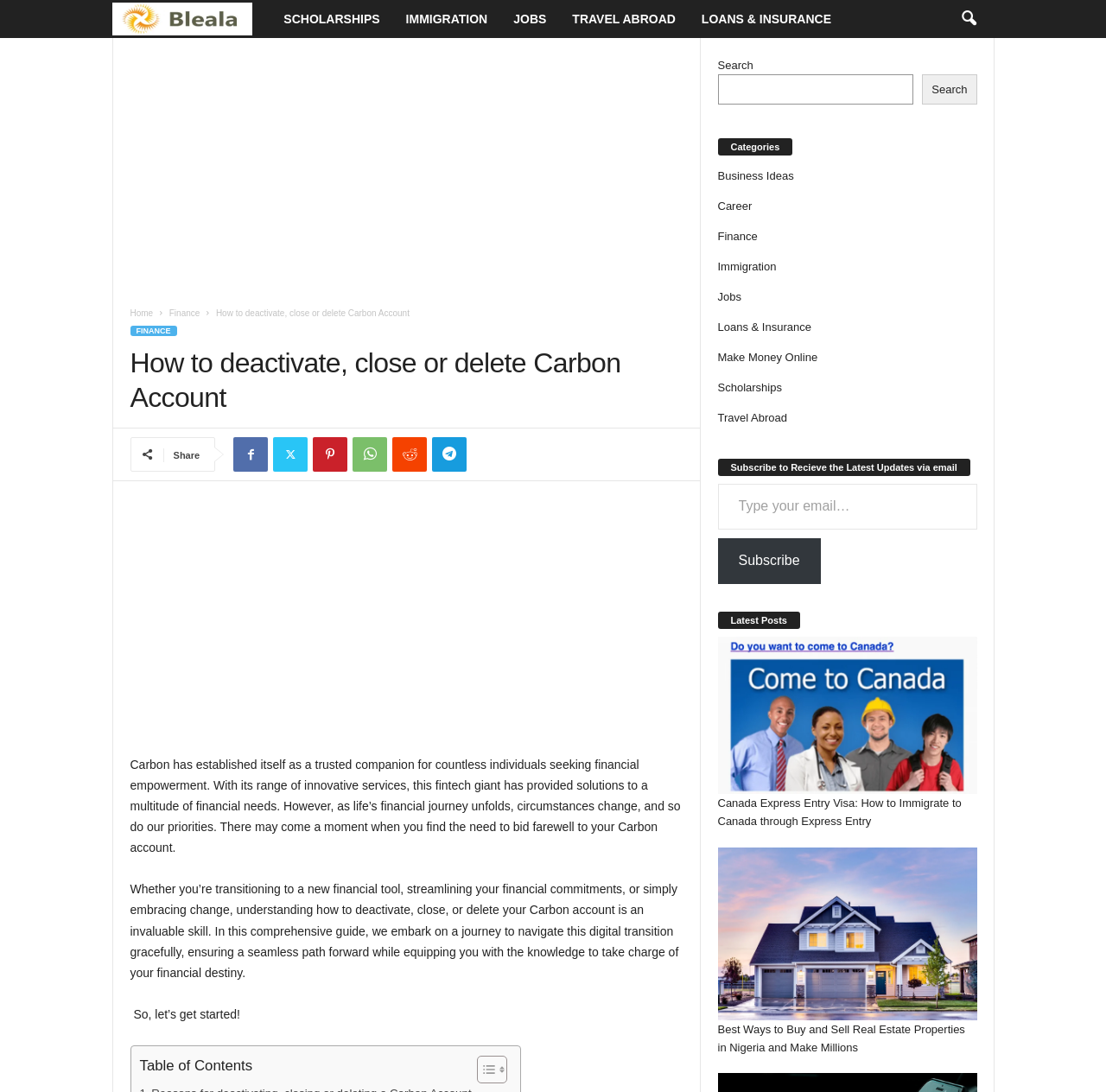What is the name of the fintech company mentioned?
Using the details shown in the screenshot, provide a comprehensive answer to the question.

The webpage mentions 'Carbon' as a fintech company that provides innovative services for financial empowerment. The article is about deactivating, closing, or deleting a Carbon account.